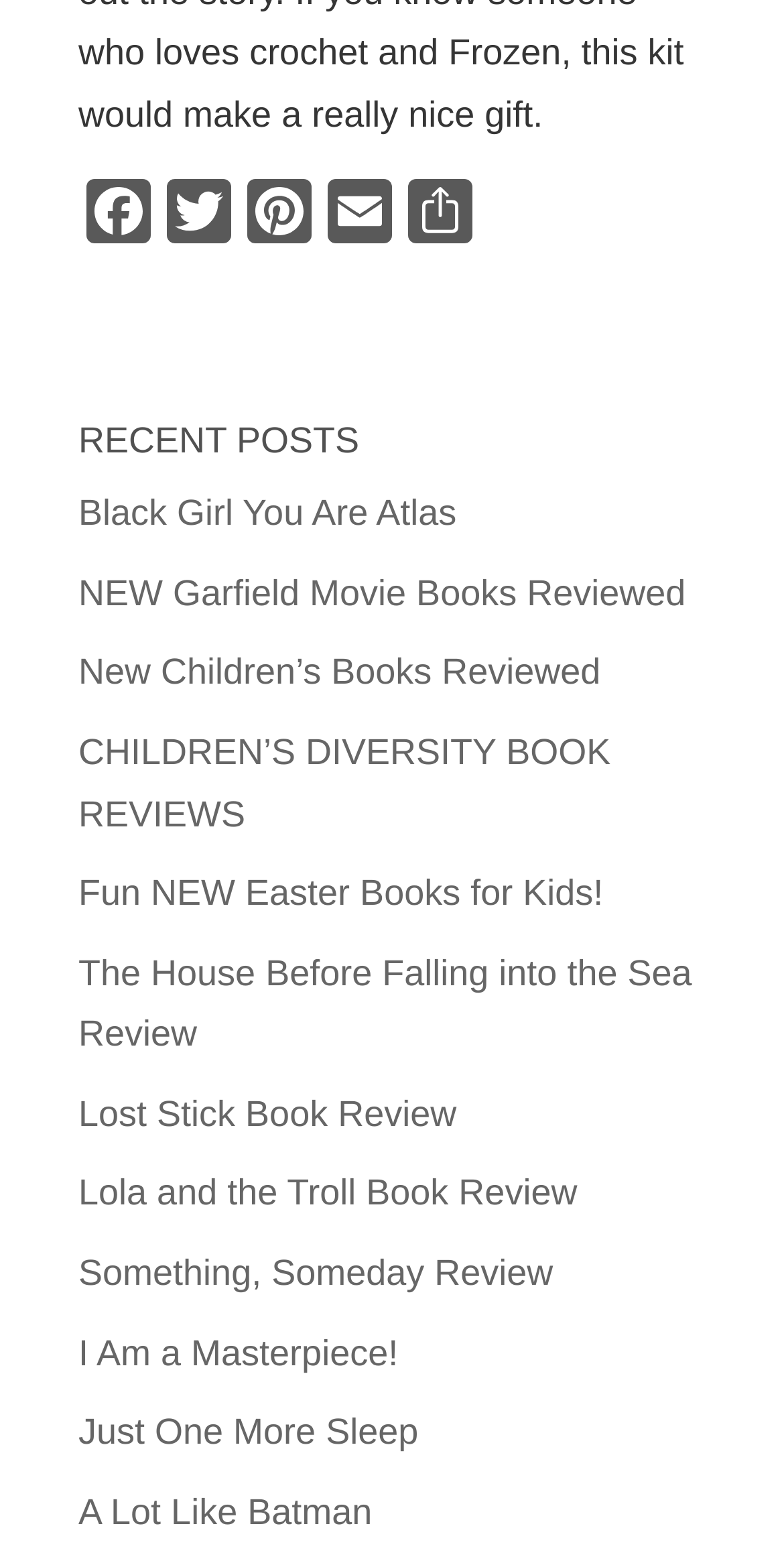Find the bounding box of the element with the following description: "Facebook". The coordinates must be four float numbers between 0 and 1, formatted as [left, top, right, bottom].

[0.1, 0.114, 0.203, 0.161]